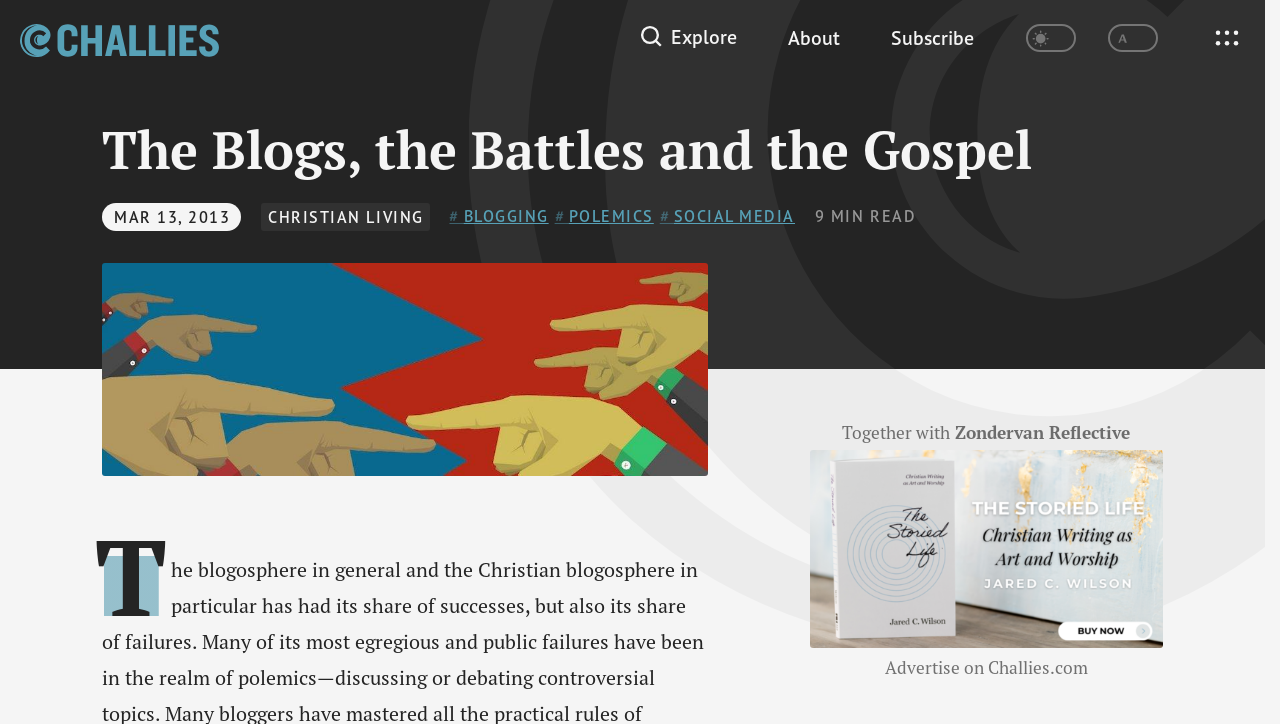Locate the bounding box of the UI element based on this description: "aria-label="Open menu" title="Open menu"". Provide four float numbers between 0 and 1 as [left, top, right, bottom].

[0.945, 0.027, 0.973, 0.077]